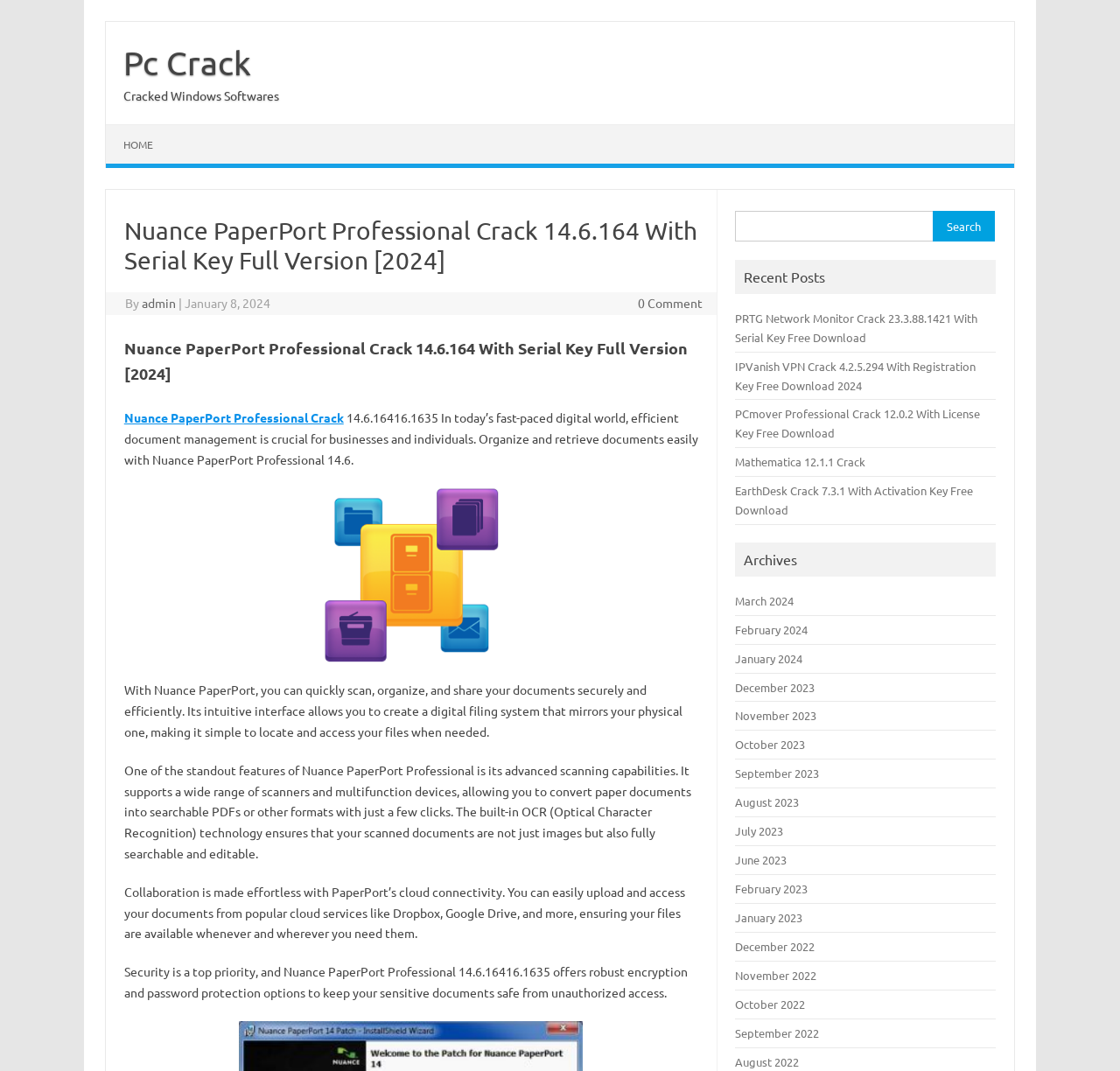Could you locate the bounding box coordinates for the section that should be clicked to accomplish this task: "Read about Nuance PaperPort Professional Crack".

[0.111, 0.382, 0.307, 0.397]